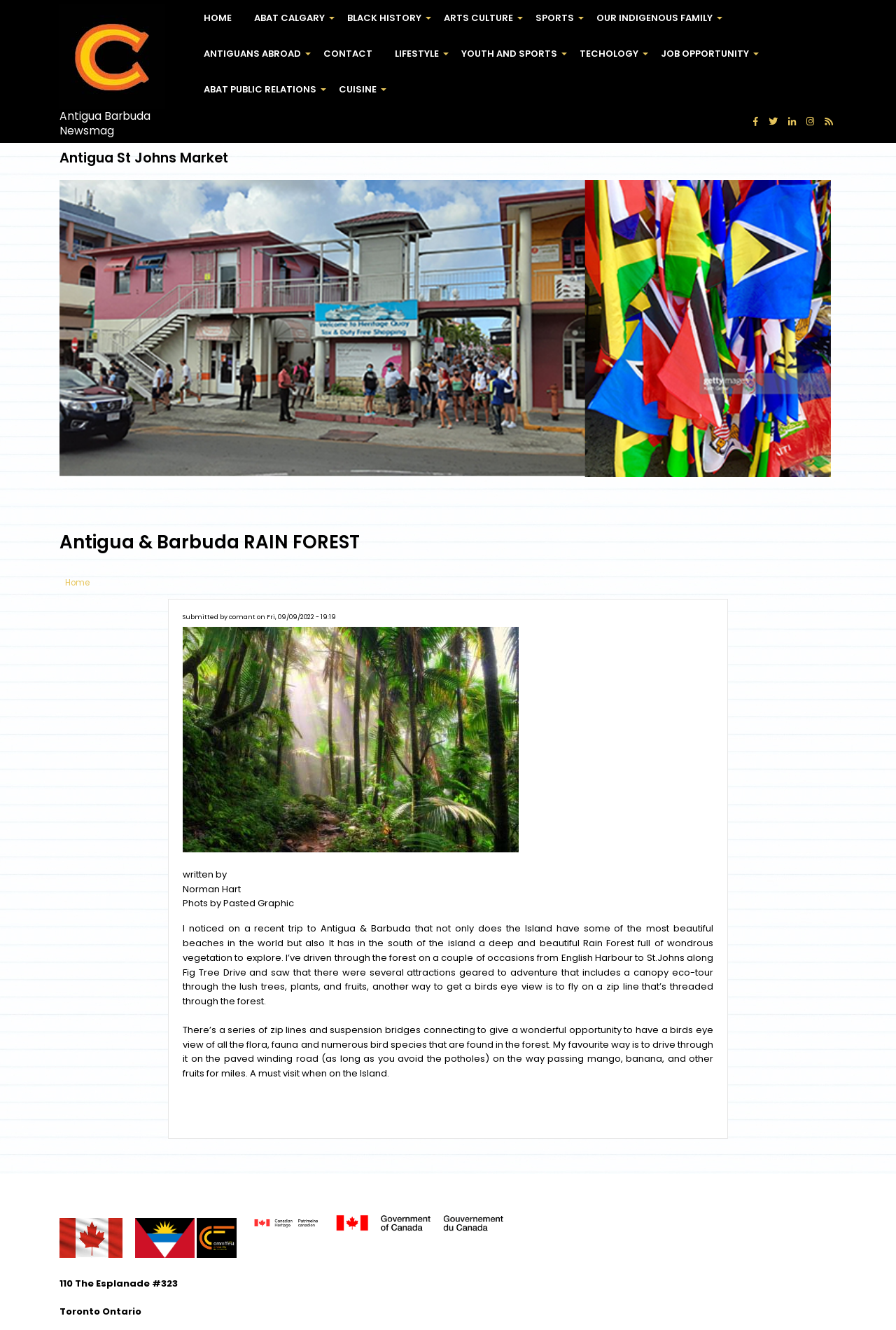Can you identify the bounding box coordinates of the clickable region needed to carry out this instruction: 'Click on the 'ABAT CALGARY' dropdown menu'? The coordinates should be four float numbers within the range of 0 to 1, stated as [left, top, right, bottom].

[0.271, 0.0, 0.375, 0.027]